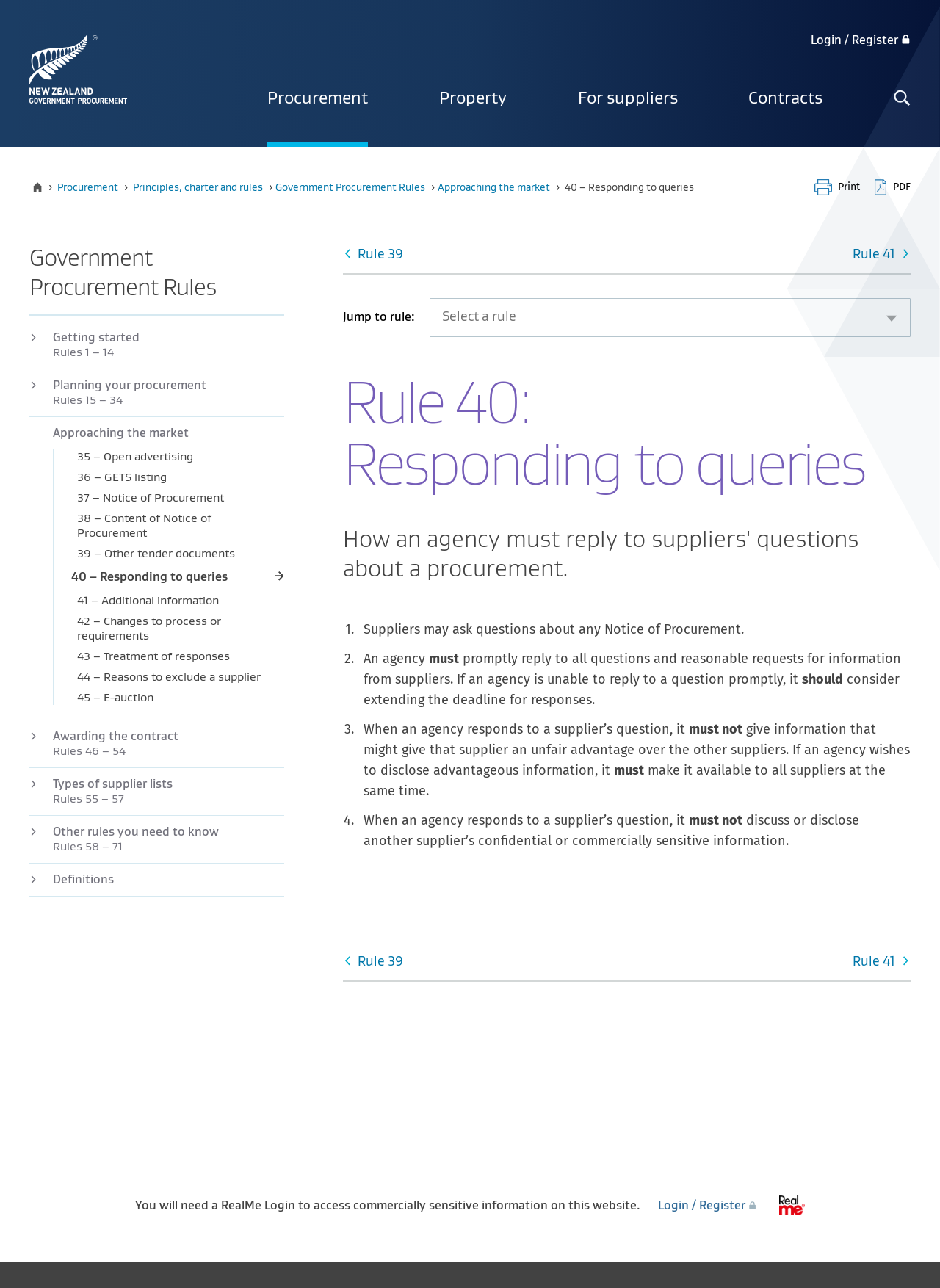Use a single word or phrase to answer the question: 
What should an agency do if it is unable to reply to a supplier's question promptly?

Consider extending the deadline